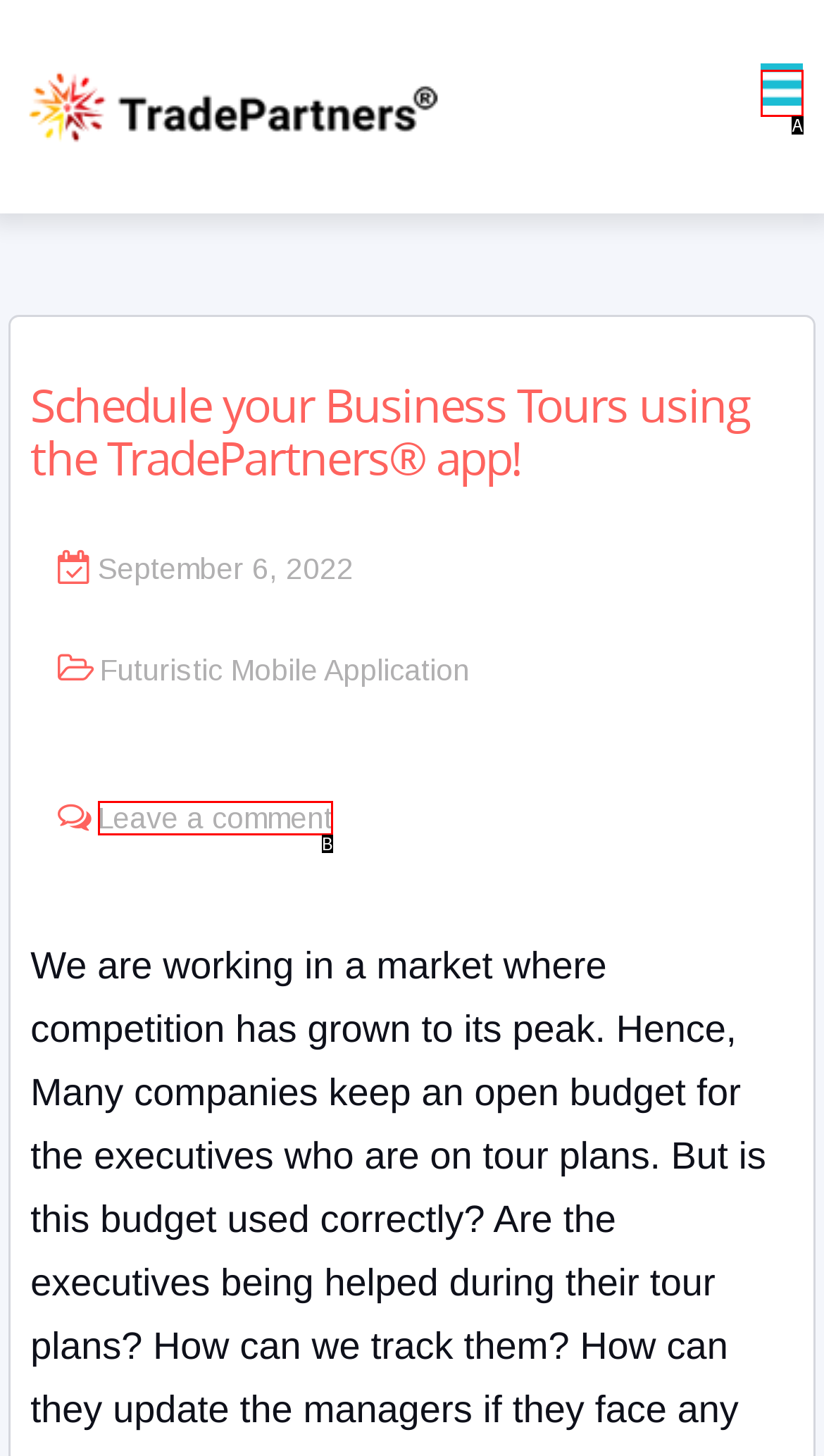Identify the HTML element that matches the description: alt="menu_icon". Provide the letter of the correct option from the choices.

A